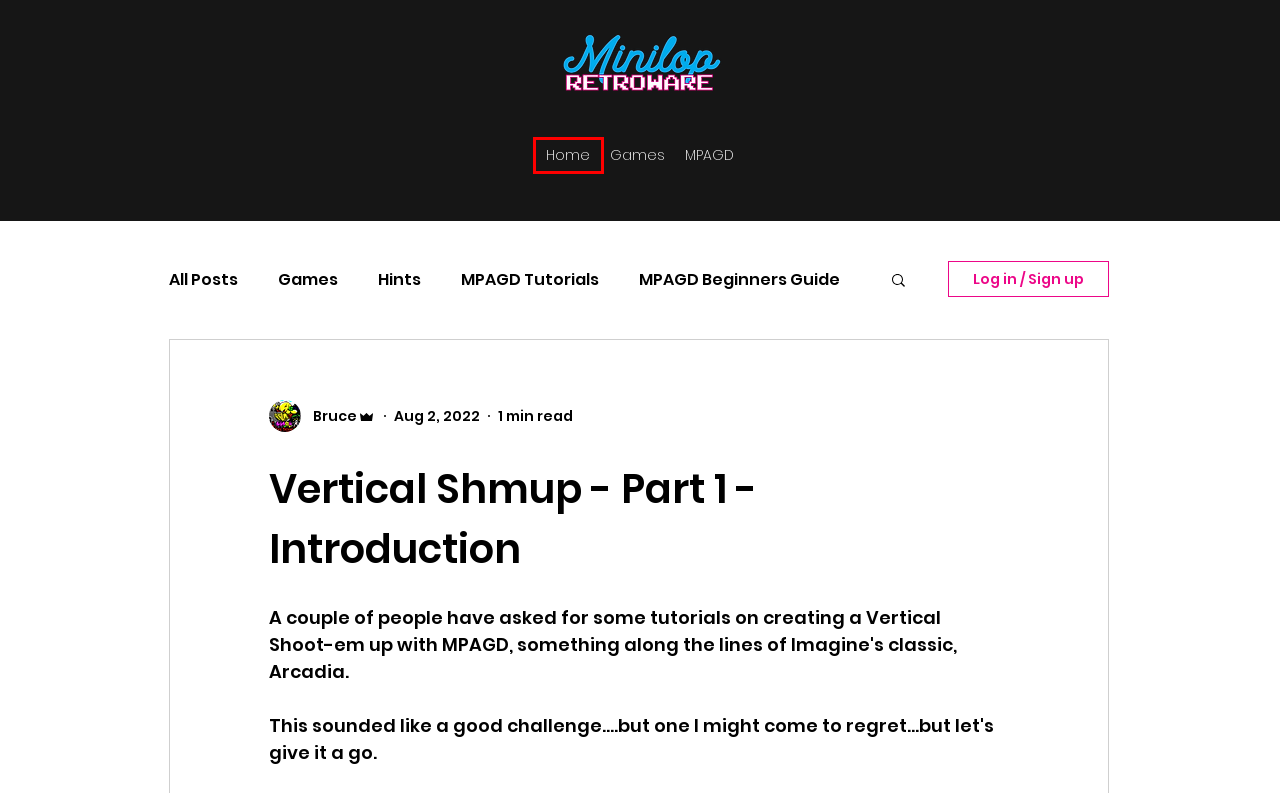Check out the screenshot of a webpage with a red rectangle bounding box. Select the best fitting webpage description that aligns with the new webpage after clicking the element inside the bounding box. Here are the candidates:
A. Shmup
B. MPAGD Tutorials
C. Games
D. Games | Minilop Retroware
E. Blog | Get the latest from Minilop
F. Shmupkit Guide
G. MPAGD Beginners Guide
H. Home | Get the latest from Minilop

H